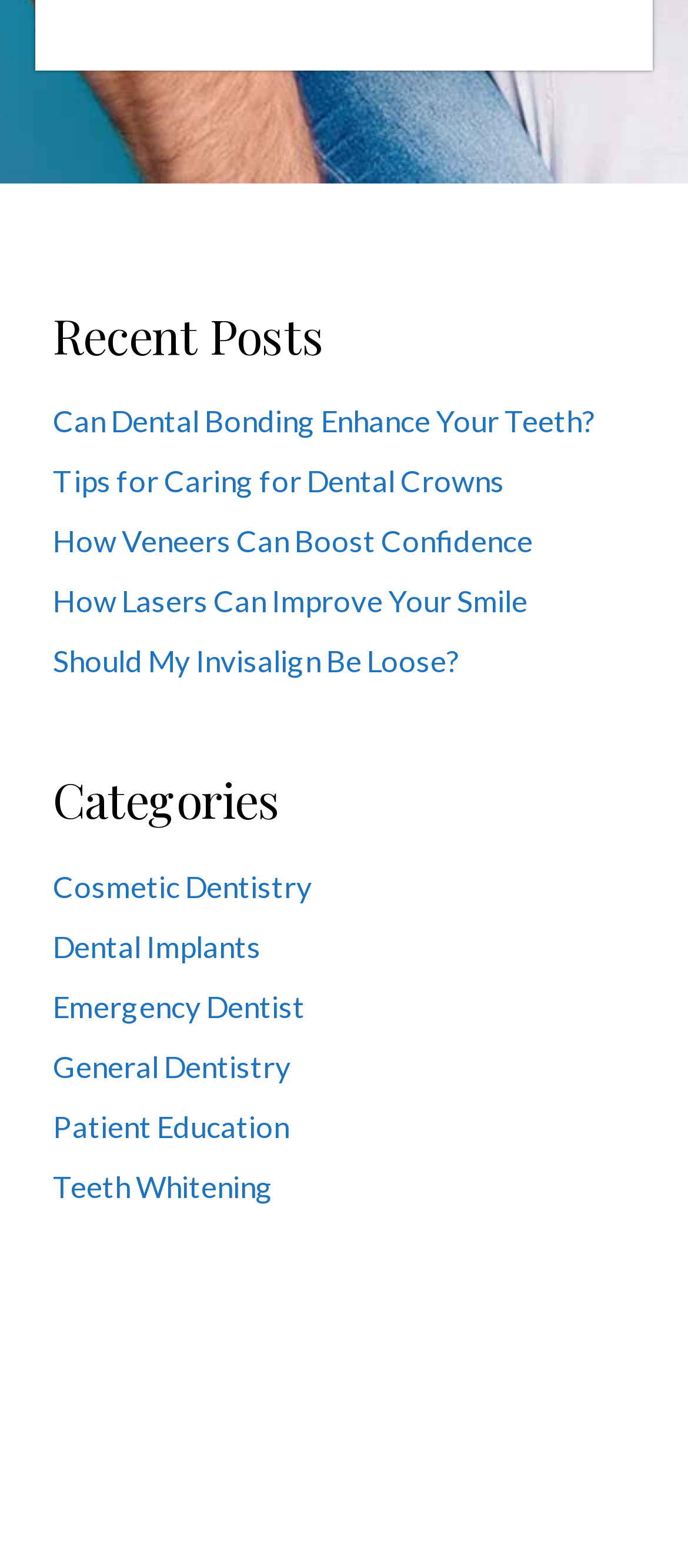Please indicate the bounding box coordinates of the element's region to be clicked to achieve the instruction: "learn about teeth whitening". Provide the coordinates as four float numbers between 0 and 1, i.e., [left, top, right, bottom].

[0.077, 0.745, 0.397, 0.768]